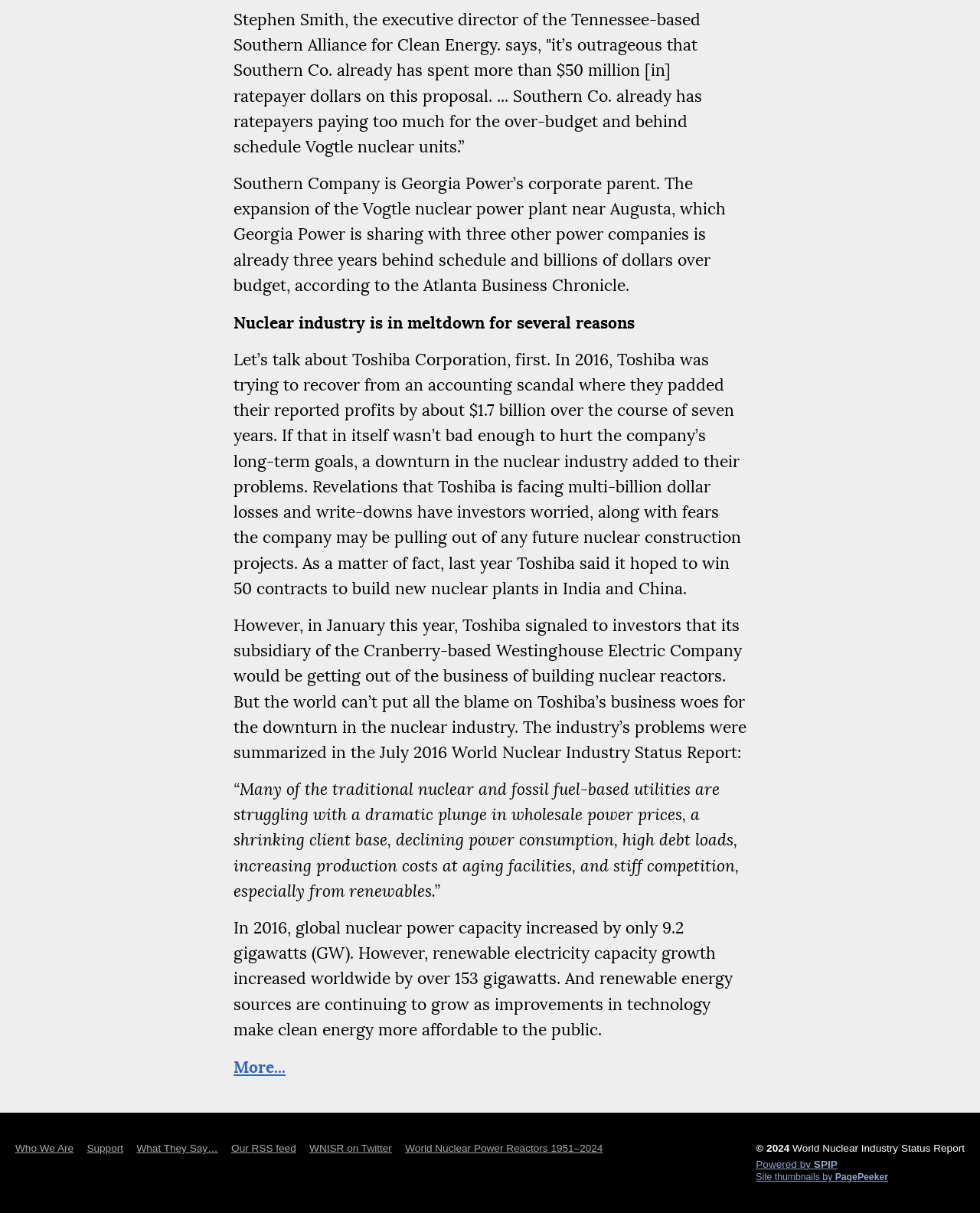Using a single word or phrase, answer the following question: 
What is the parent company of Georgia Power?

Southern Company